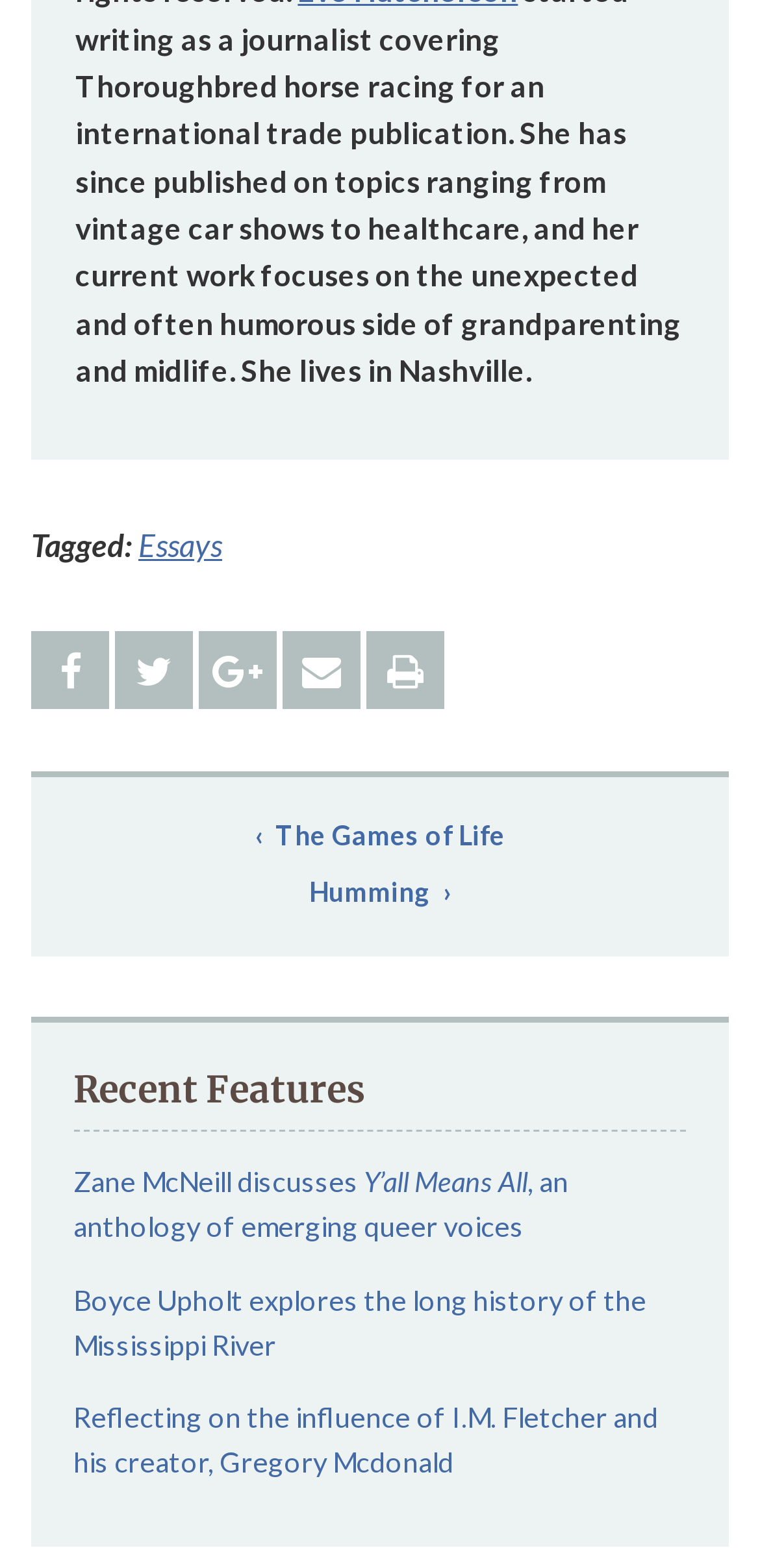Utilize the information from the image to answer the question in detail:
What is the title of the previous post?

The title of the previous post can be found by looking at the link '‹ The Games of Life' which is located in the post navigation section.